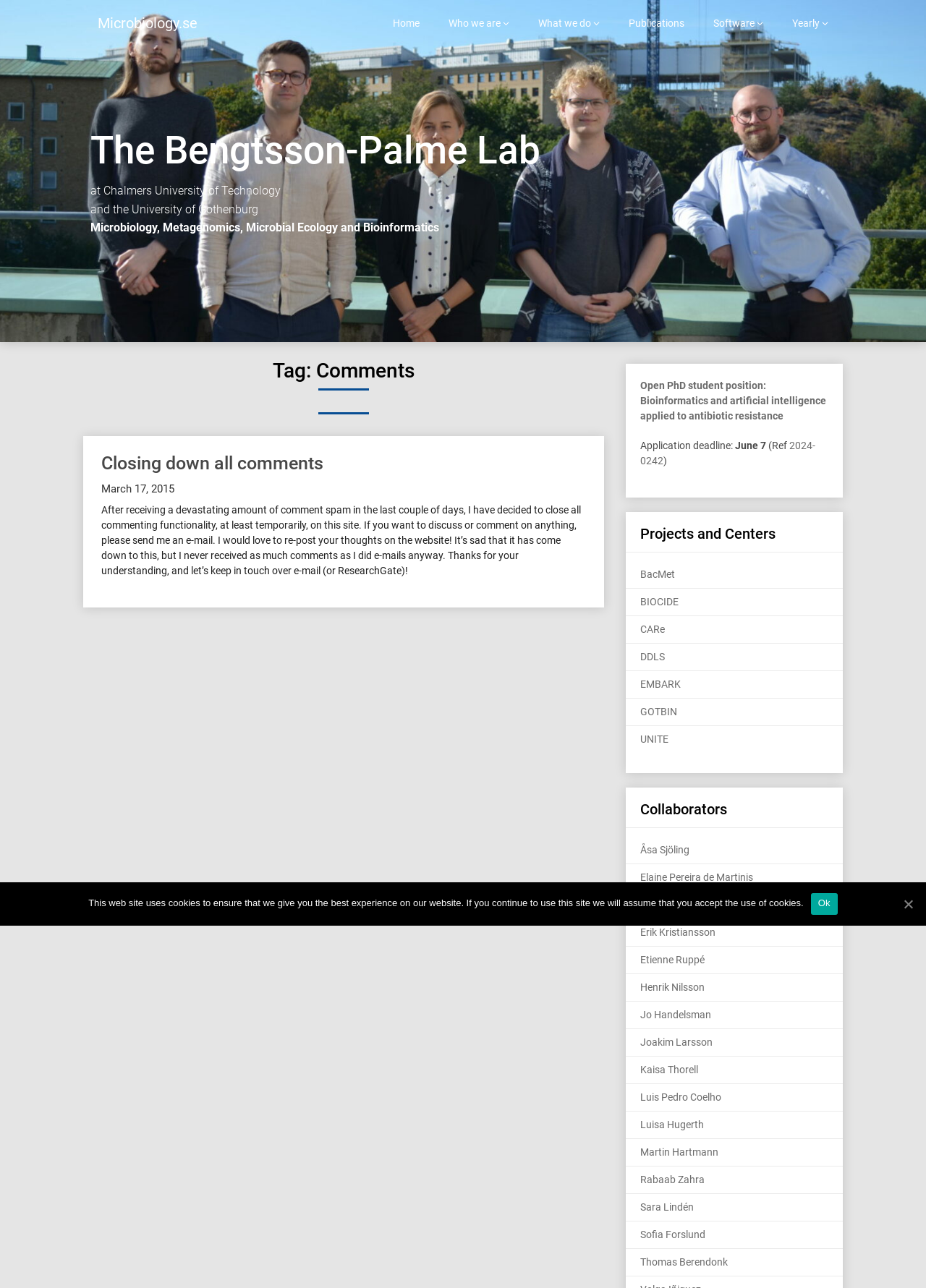Give a concise answer using one word or a phrase to the following question:
What is the application deadline for the PhD student position?

June 7, 2024